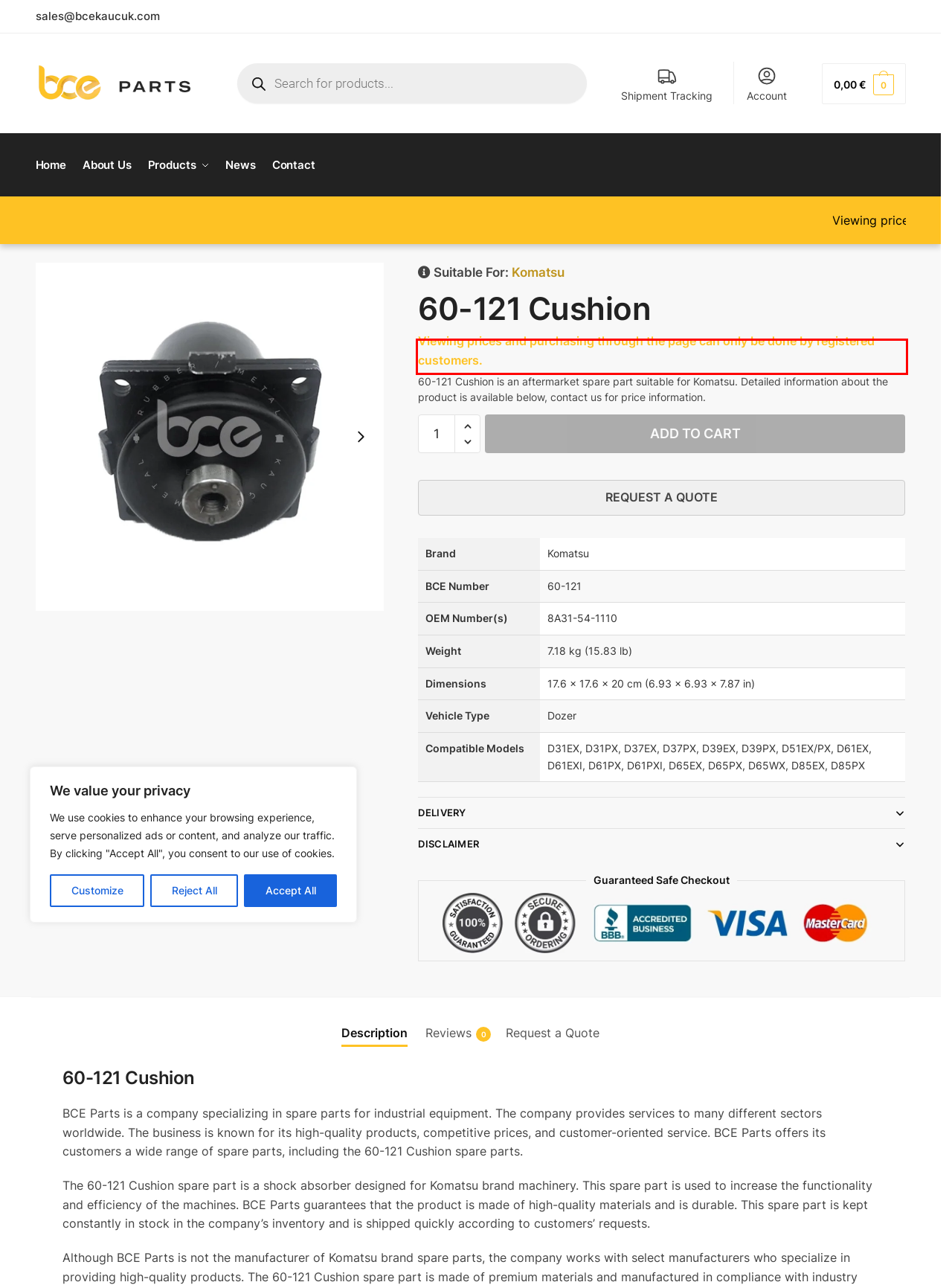Using the provided screenshot of a webpage, recognize and generate the text found within the red rectangle bounding box.

60-121 Cushion is an aftermarket spare part suitable for Komatsu. Detailed information about the product is available below, contact us for price information.